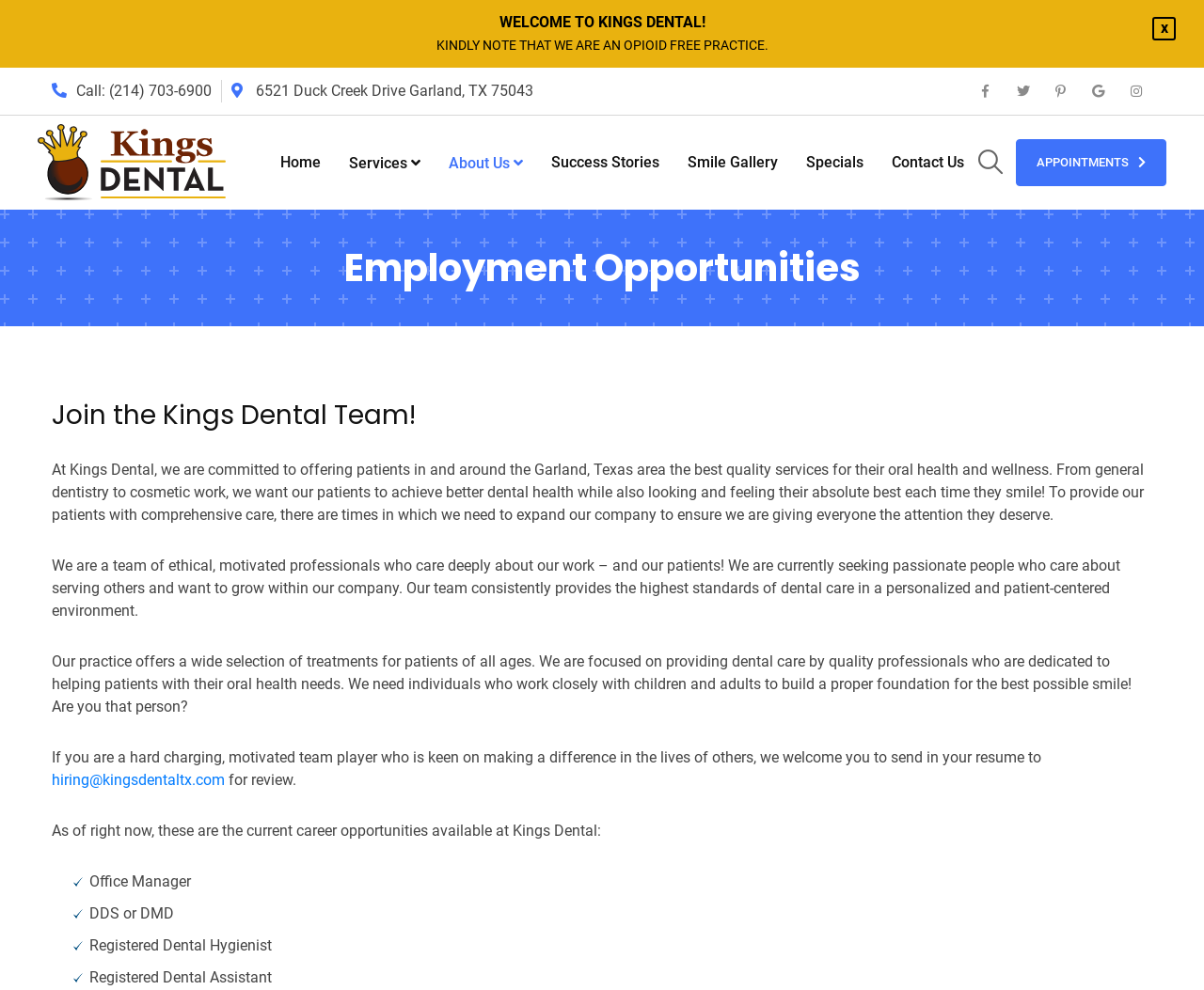Identify the bounding box coordinates of the region that needs to be clicked to carry out this instruction: "View Smile Gallery". Provide these coordinates as four float numbers ranging from 0 to 1, i.e., [left, top, right, bottom].

[0.559, 0.119, 0.658, 0.209]